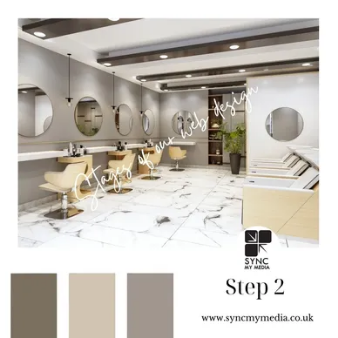What is the color of the sleek chairs?
Carefully examine the image and provide a detailed answer to the question.

The caption does not explicitly mention the color of the sleek chairs, only providing color swatches in shades of dark brown, beige, and light grey, which might be used in the design but are not directly associated with the chairs.